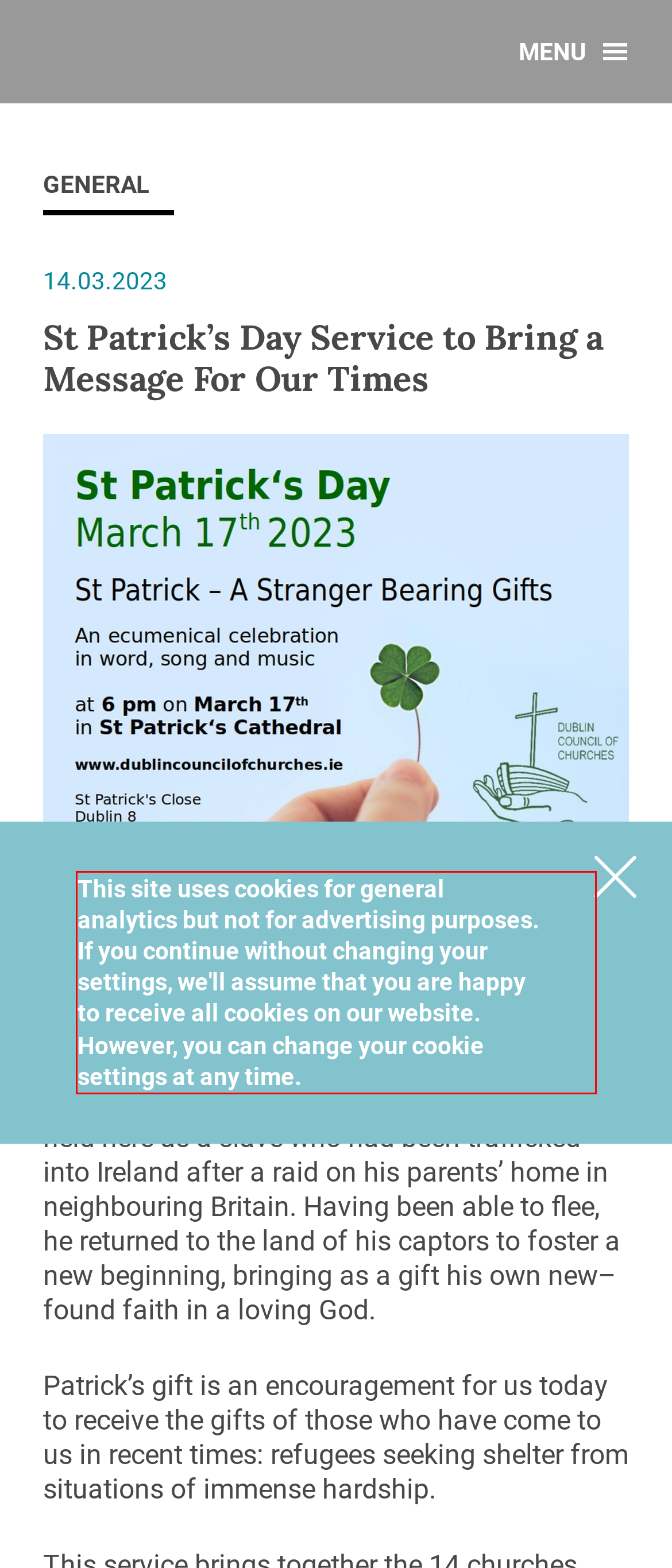You are given a screenshot with a red rectangle. Identify and extract the text within this red bounding box using OCR.

This site uses cookies for general analytics but not for advertising purposes. If you continue without changing your settings, we'll assume that you are happy to receive all cookies on our website. However, you can change your cookie settings at any time.